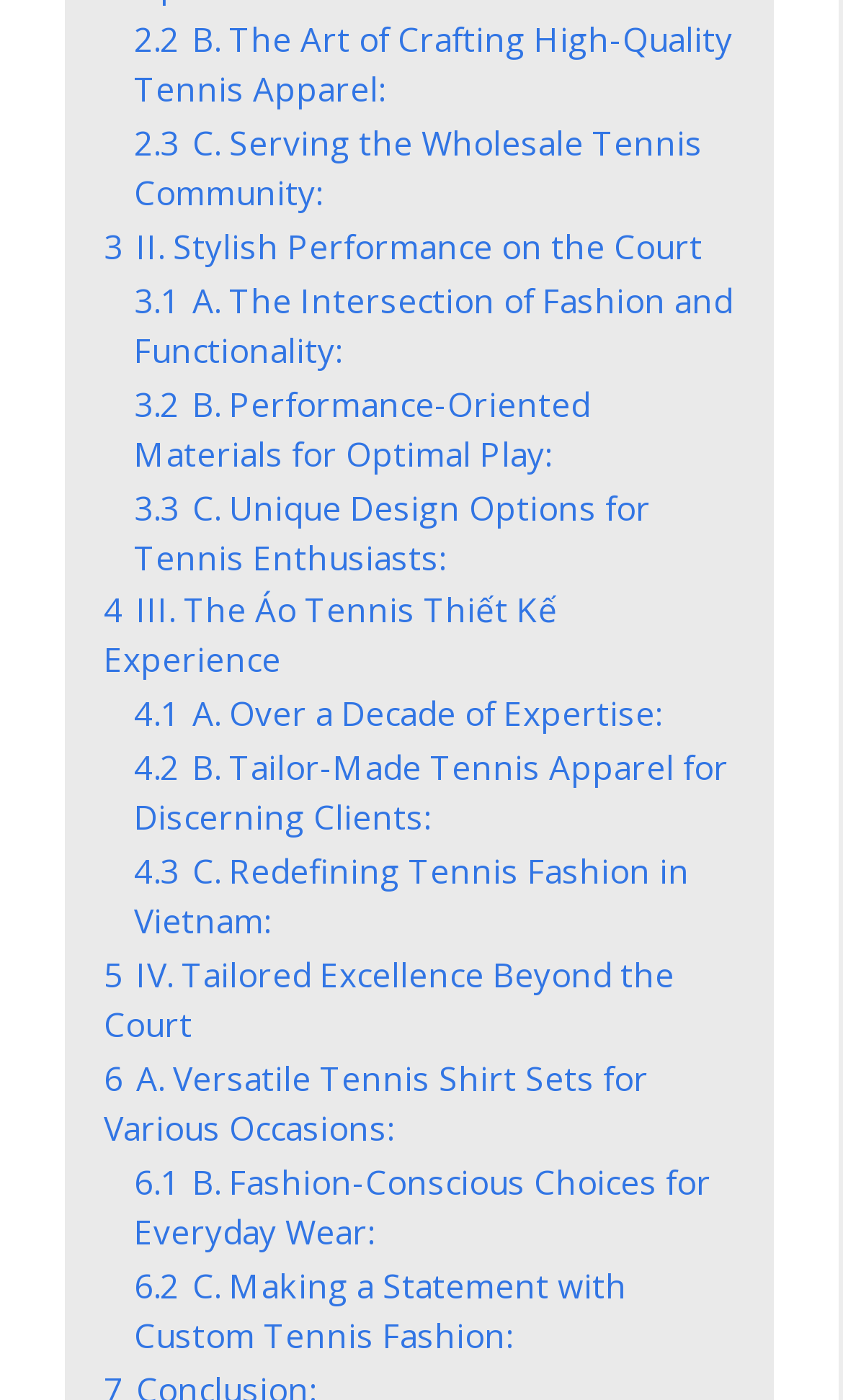Please answer the following question using a single word or phrase: 
How many subtopics are there in section 3?

3